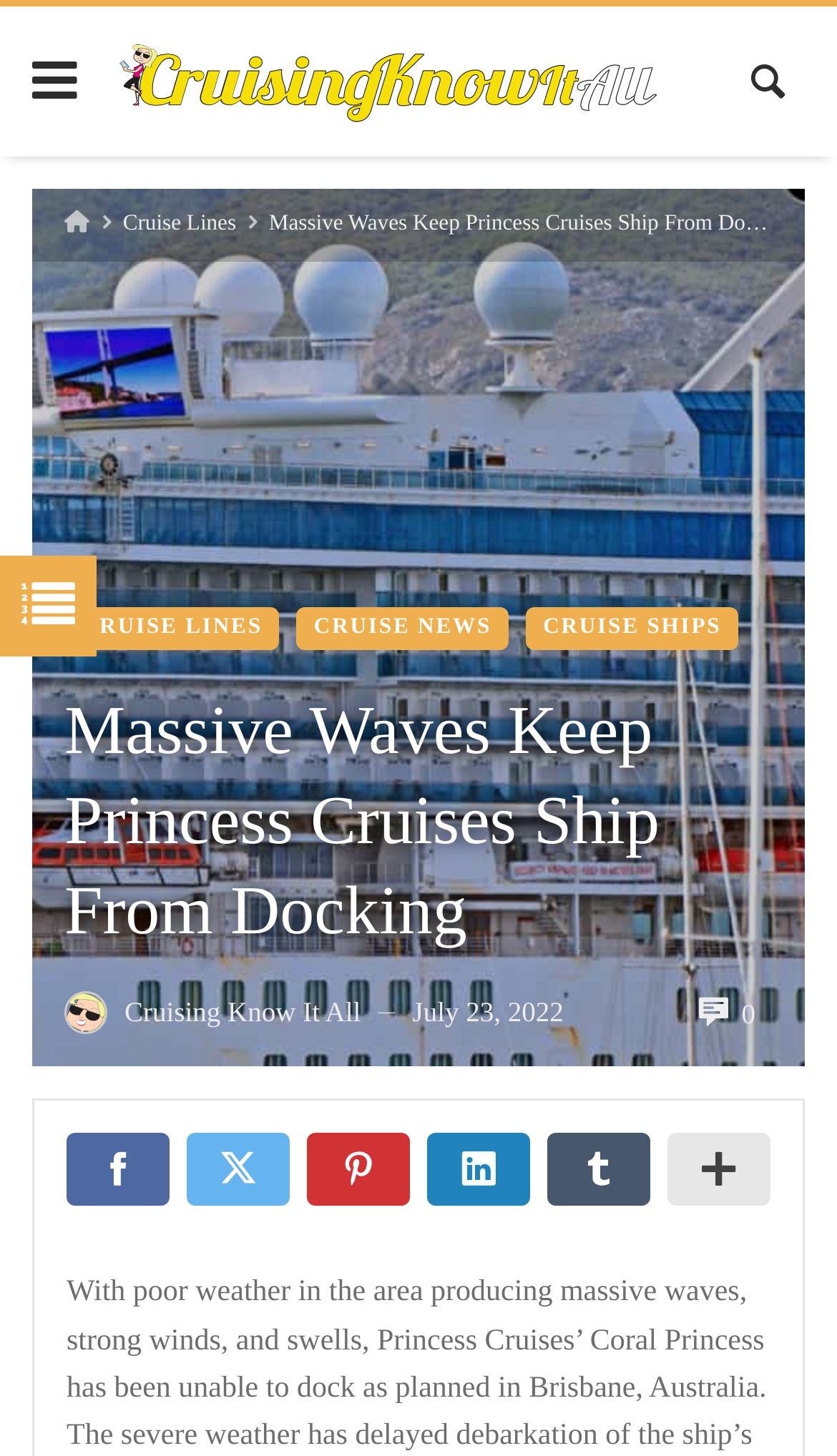Give a short answer to this question using one word or a phrase:
What is the name of the cruise ship?

Coral Princess